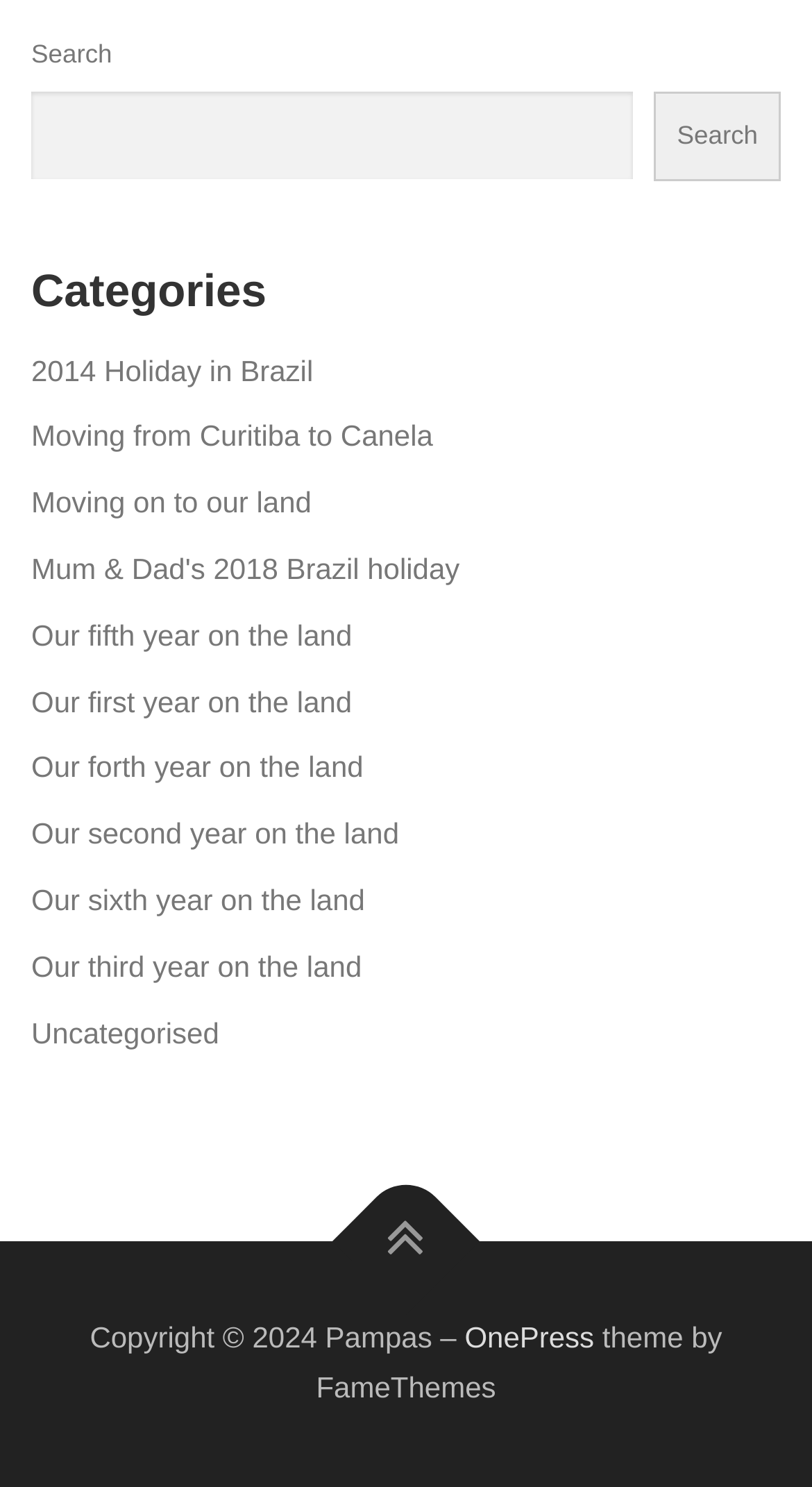What is the theme of the webpage?
Based on the image, provide your answer in one word or phrase.

OnePress theme by FameThemes